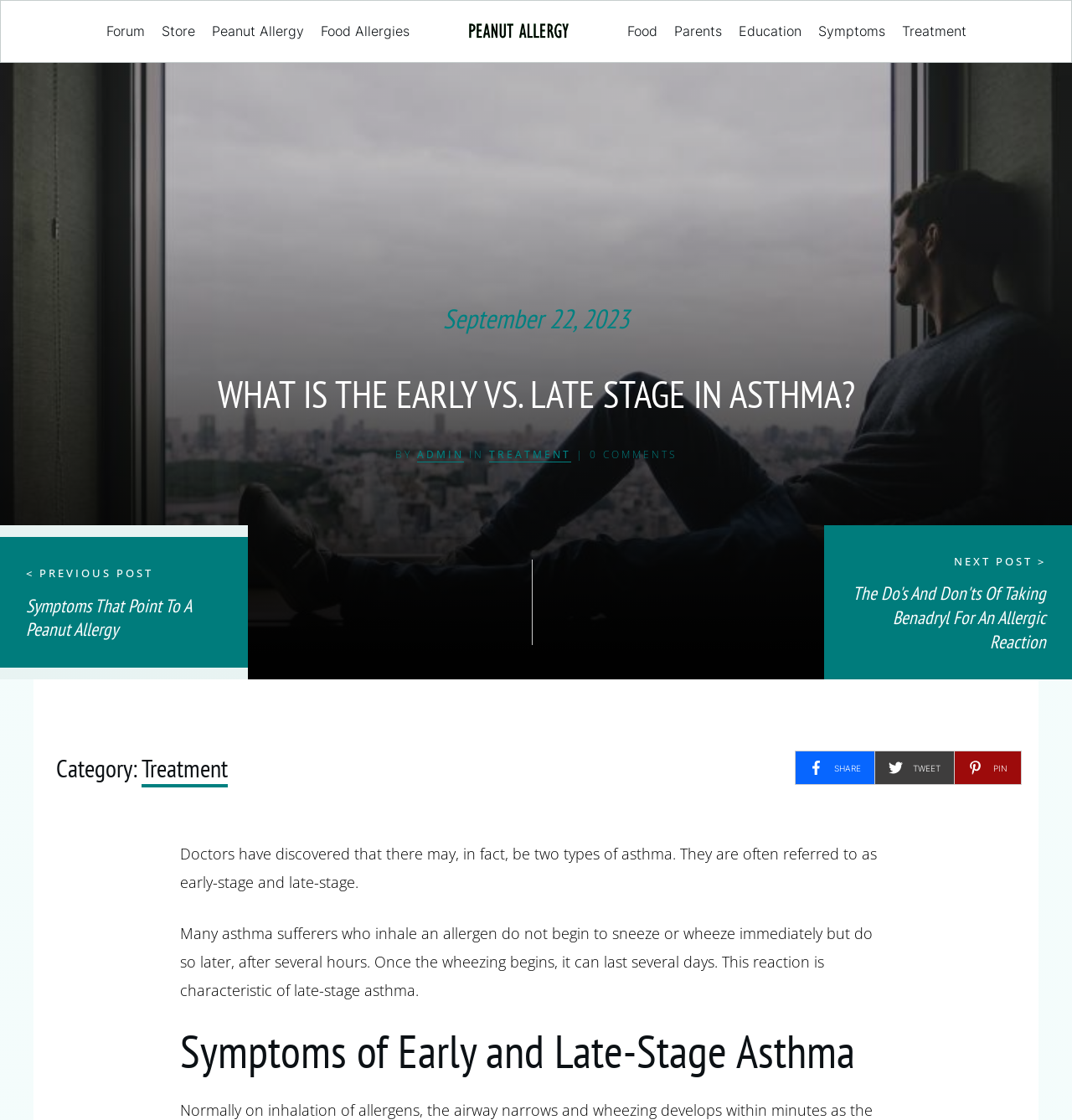Find the bounding box coordinates of the element you need to click on to perform this action: 'view previous post'. The coordinates should be represented by four float values between 0 and 1, in the format [left, top, right, bottom].

[0.024, 0.505, 0.143, 0.518]